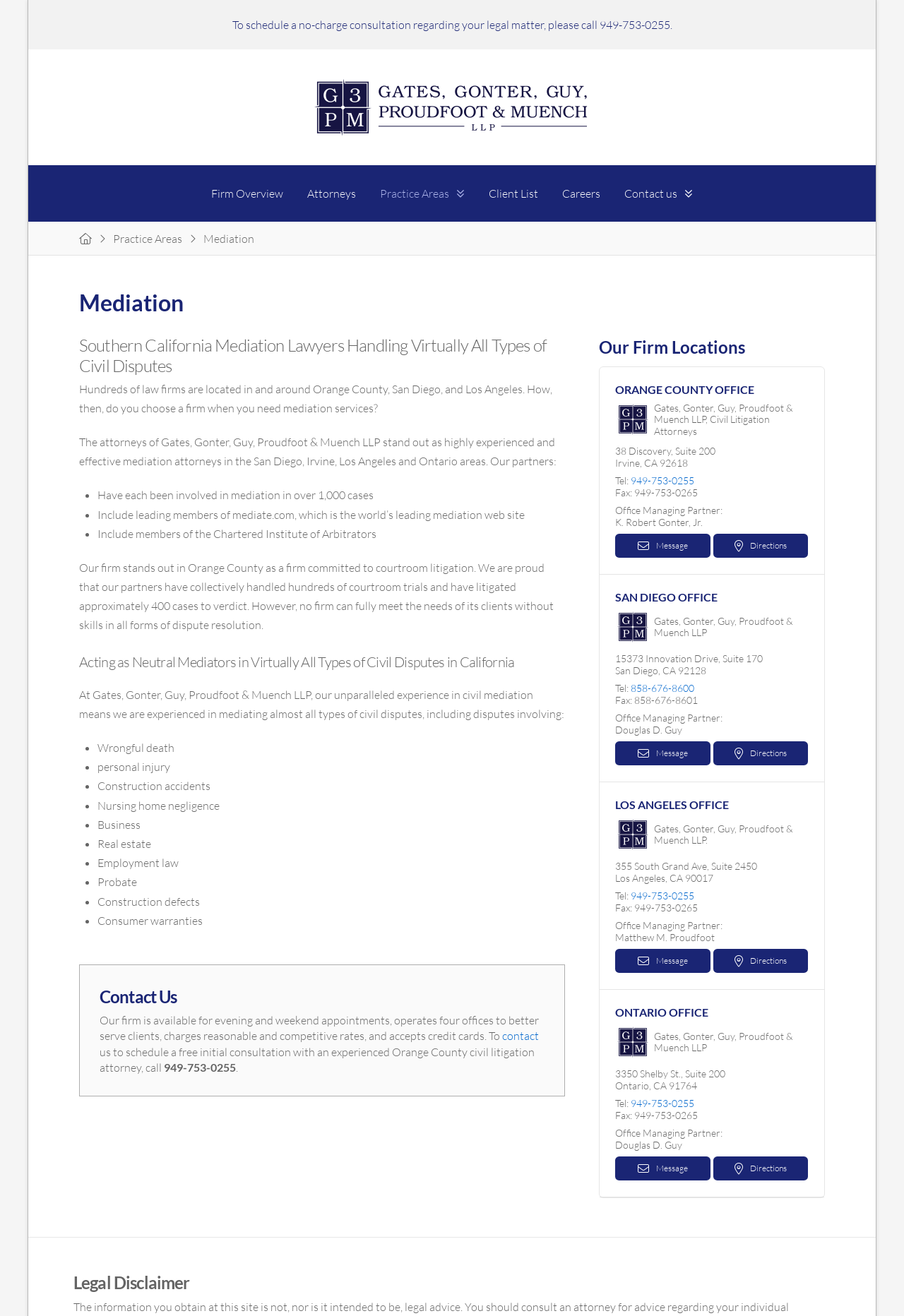Please specify the bounding box coordinates of the clickable region to carry out the following instruction: "Click the 'Contact us' link". The coordinates should be four float numbers between 0 and 1, in the format [left, top, right, bottom].

[0.677, 0.126, 0.78, 0.169]